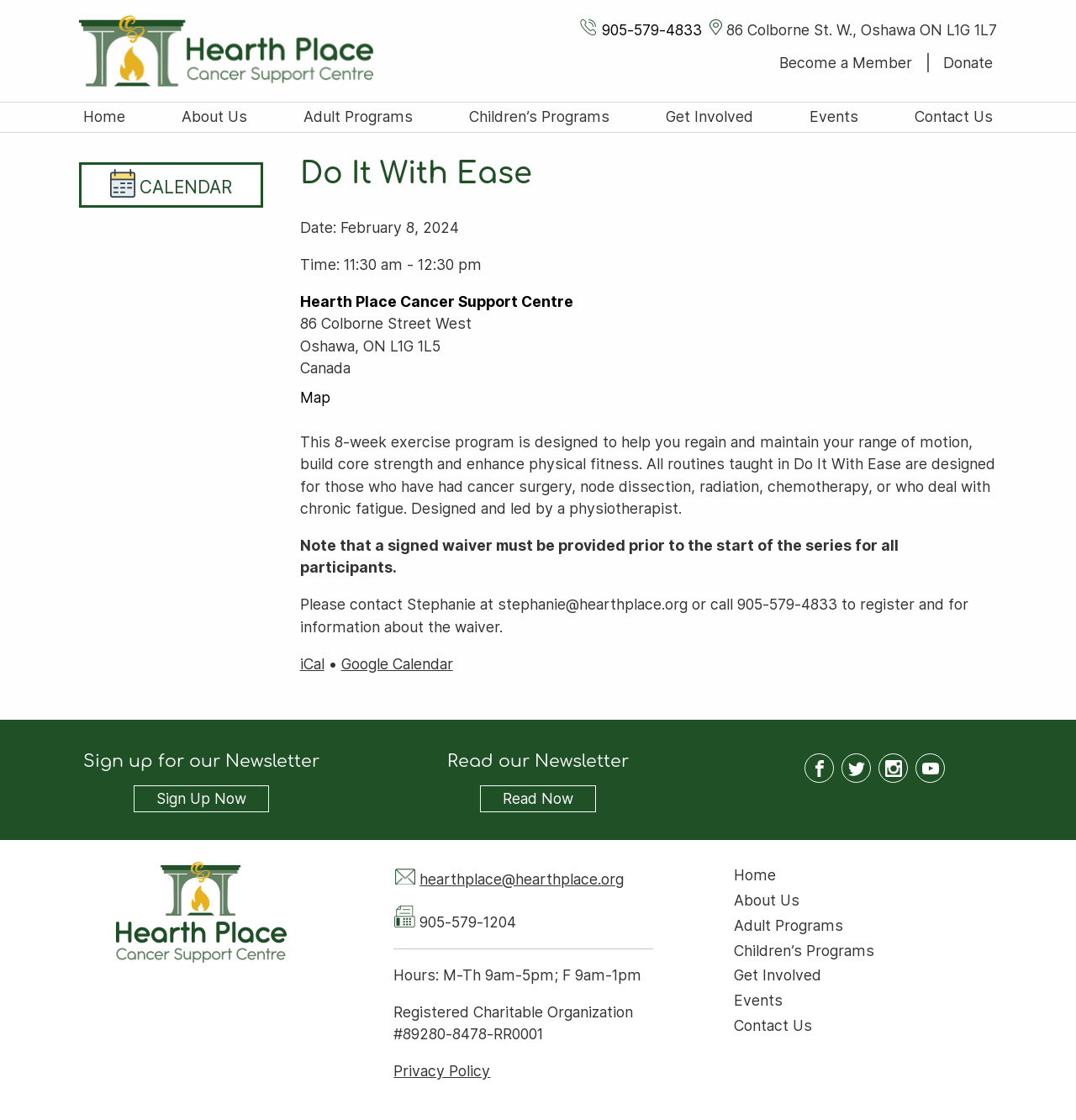Could you locate the bounding box coordinates for the section that should be clicked to accomplish this task: "Sign up for the newsletter".

[0.124, 0.701, 0.25, 0.725]